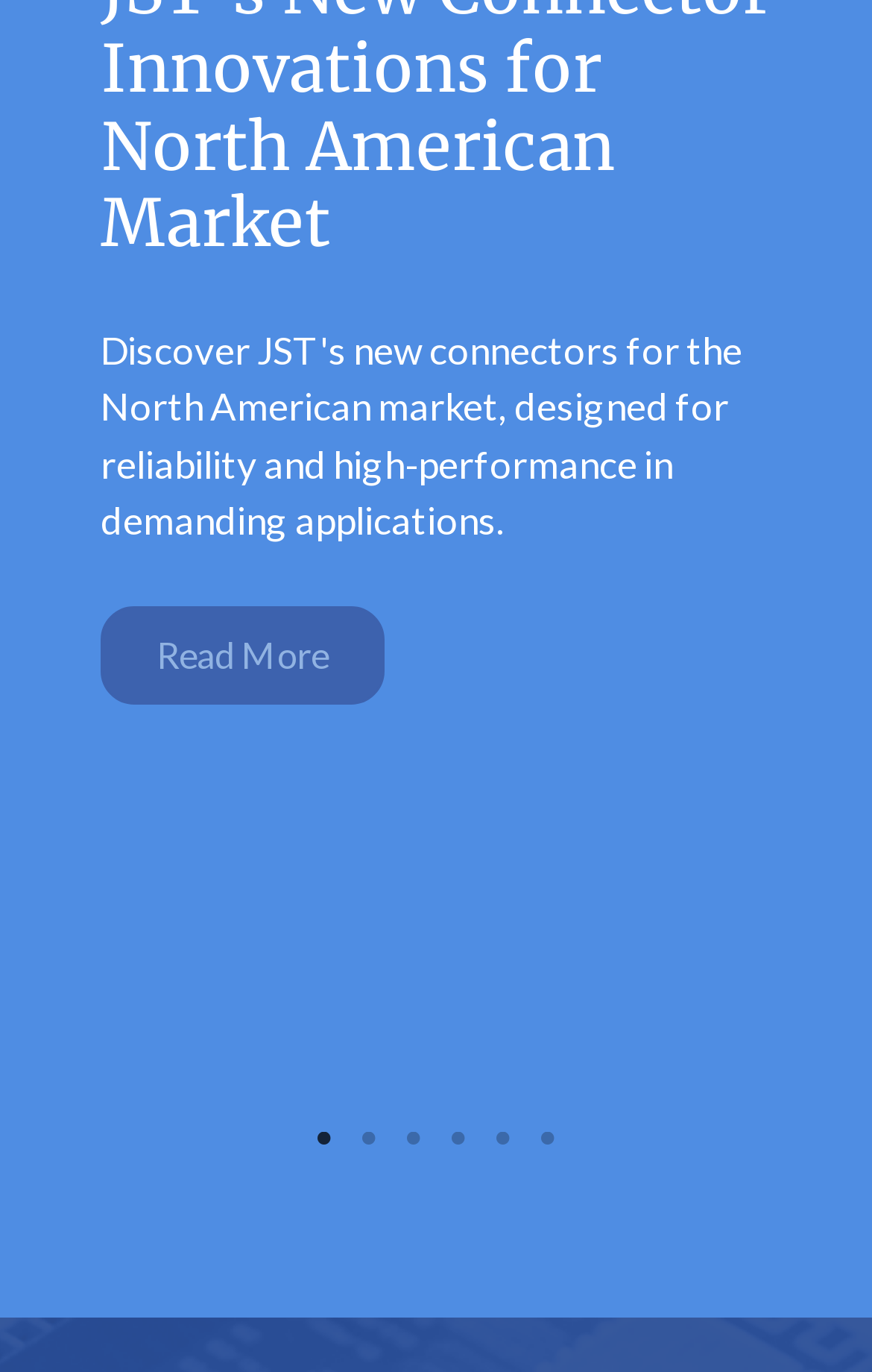Pinpoint the bounding box coordinates of the element to be clicked to execute the instruction: "Click the link 'JST’s New Connector Innovations for North American Market'".

[0.051, 0.555, 0.949, 0.799]